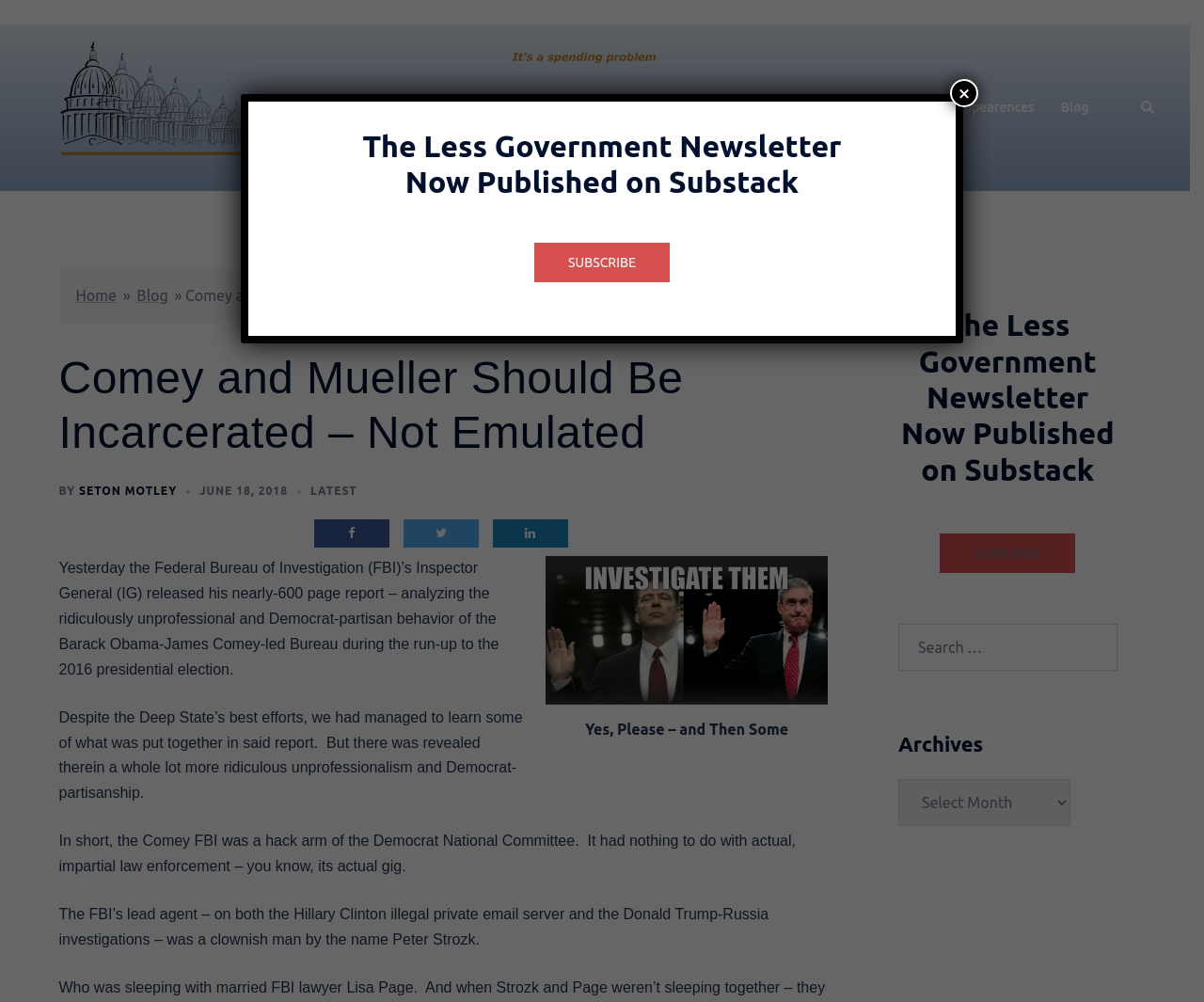Determine the bounding box coordinates for the clickable element required to fulfill the instruction: "Close the popup". Provide the coordinates as four float numbers between 0 and 1, i.e., [left, top, right, bottom].

[0.789, 0.079, 0.812, 0.107]